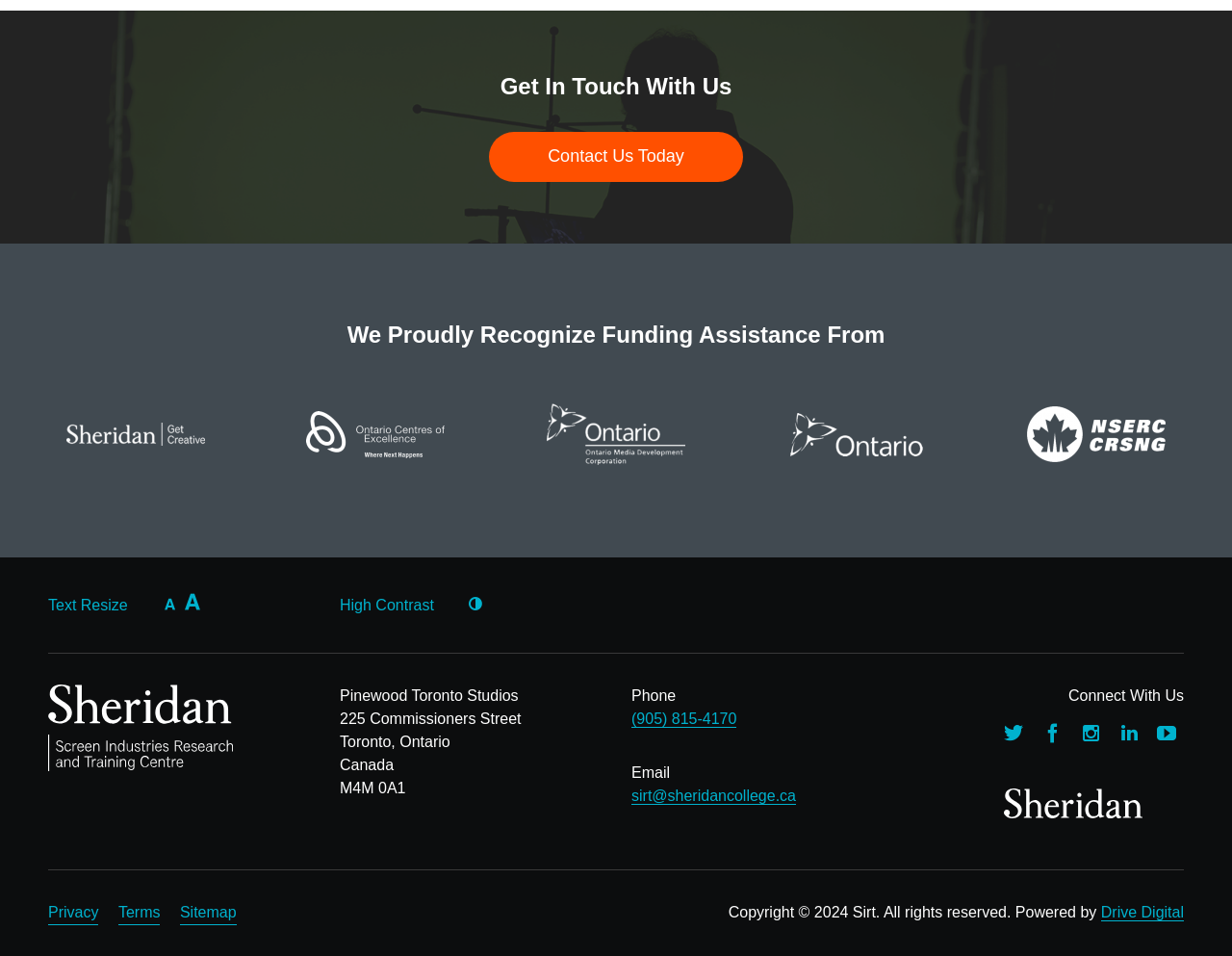Determine the bounding box coordinates for the clickable element to execute this instruction: "Call us". Provide the coordinates as four float numbers between 0 and 1, i.e., [left, top, right, bottom].

[0.512, 0.743, 0.598, 0.762]